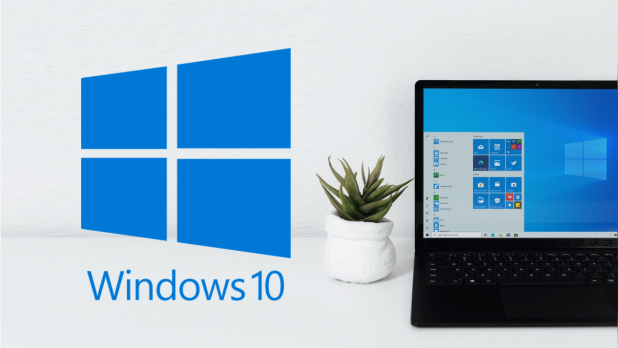Give a thorough description of the image, including any visible elements and their relationships.

The image showcases a modern workspace featuring the iconic Windows 10 logo prominently displayed in blue on the left. Beside it, a sleek black laptop is open, displaying the familiar Windows 10 desktop interface, complete with its signature Start menu and tiles. On the table, there is also a decorative white pot housing a green plant, adding a touch of nature to the tech-centric scene. This composition highlights the seamless blend of technology and design, representative of the Windows 10 experience that allows users to create multiple virtual desktops for enhanced organization and productivity.